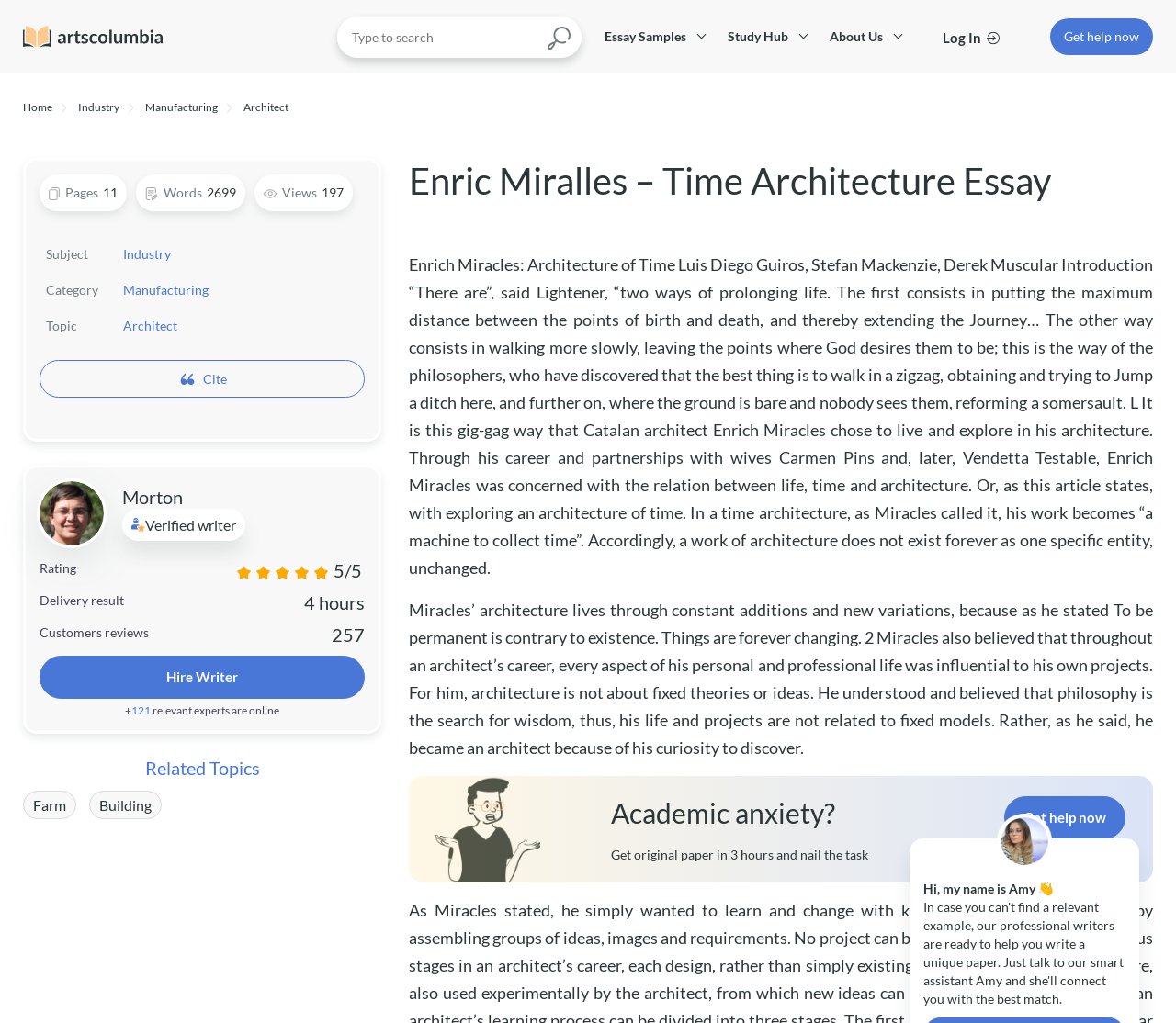Determine the bounding box coordinates of the target area to click to execute the following instruction: "Search this list."

None